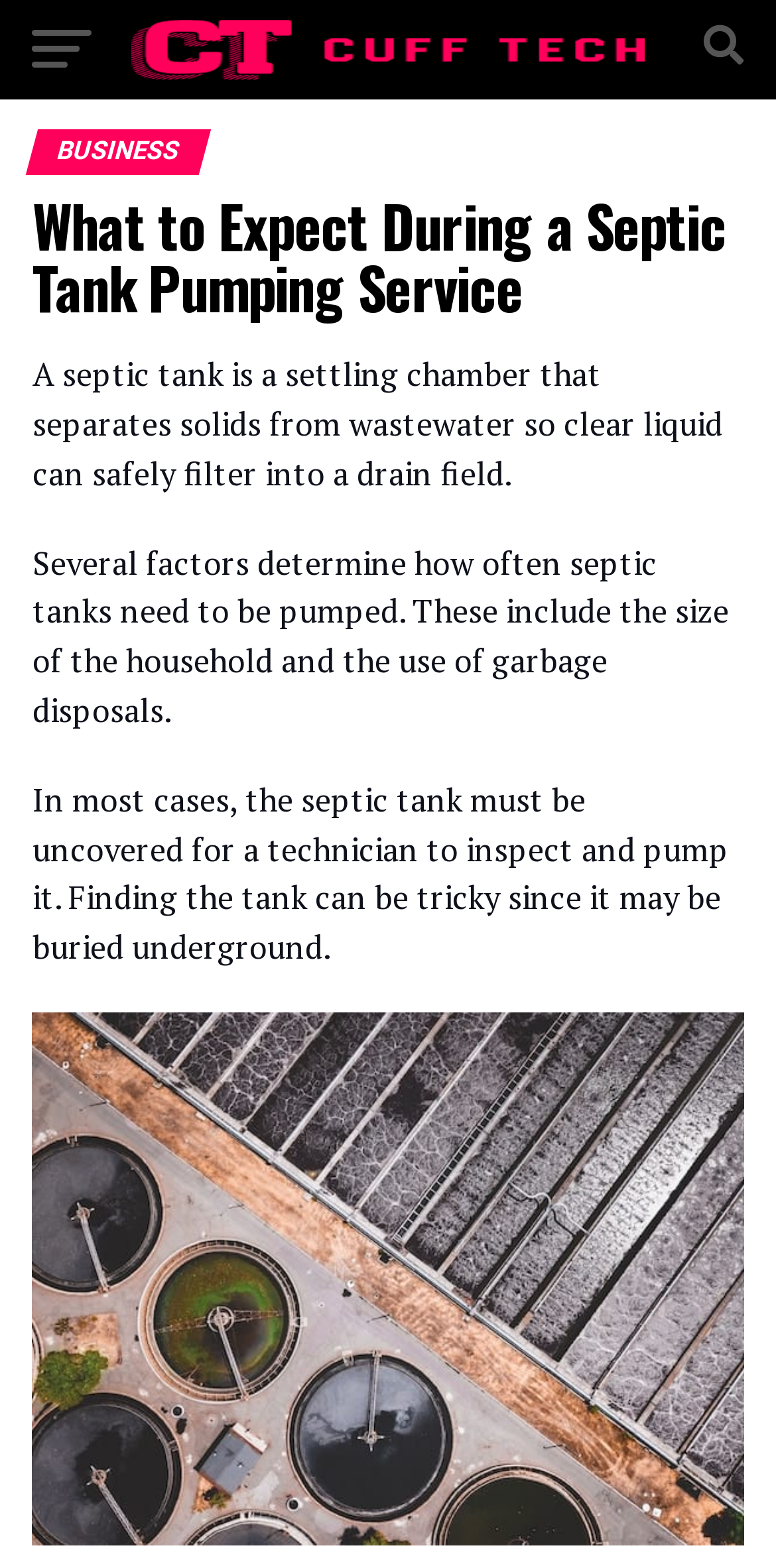Ascertain the bounding box coordinates for the UI element detailed here: "parent_node: CuffTech". The coordinates should be provided as [left, top, right, bottom] with each value being a float between 0 and 1.

[0.17, 0.032, 0.83, 0.056]